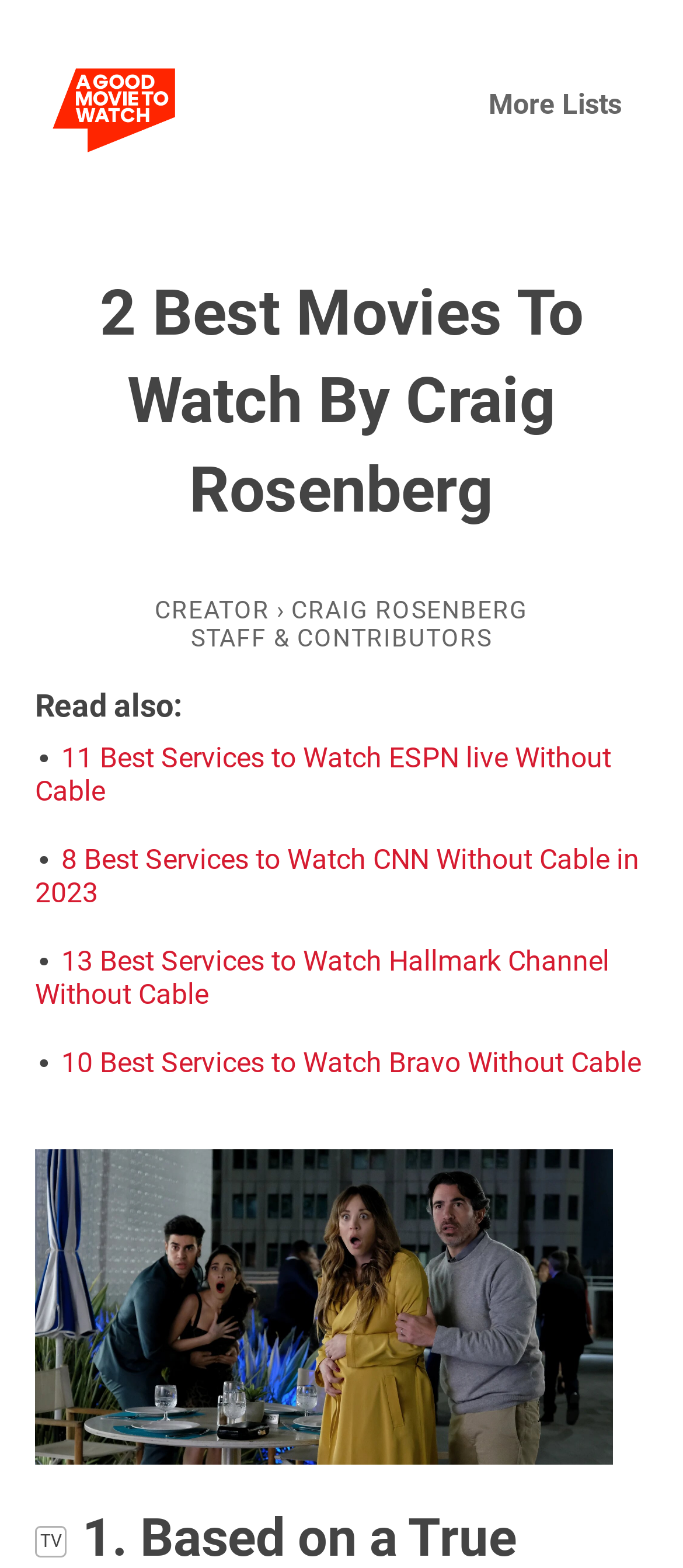Find the bounding box coordinates of the element you need to click on to perform this action: 'visit agoodmovietowatch website'. The coordinates should be represented by four float values between 0 and 1, in the format [left, top, right, bottom].

[0.077, 0.057, 0.256, 0.083]